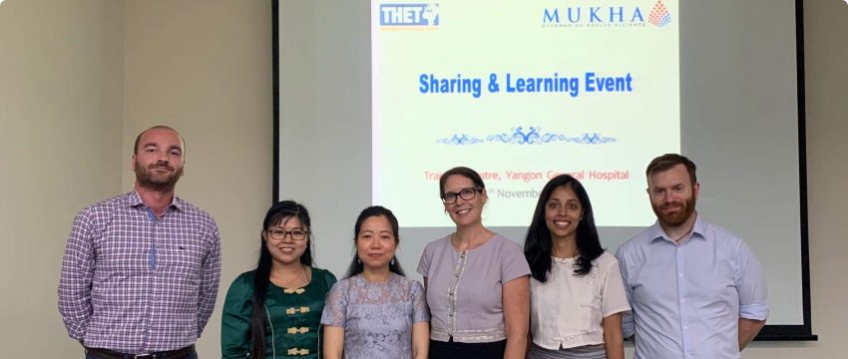Kindly respond to the following question with a single word or a brief phrase: 
What is the name of the hospital where the event was held?

Yangon General Hospital